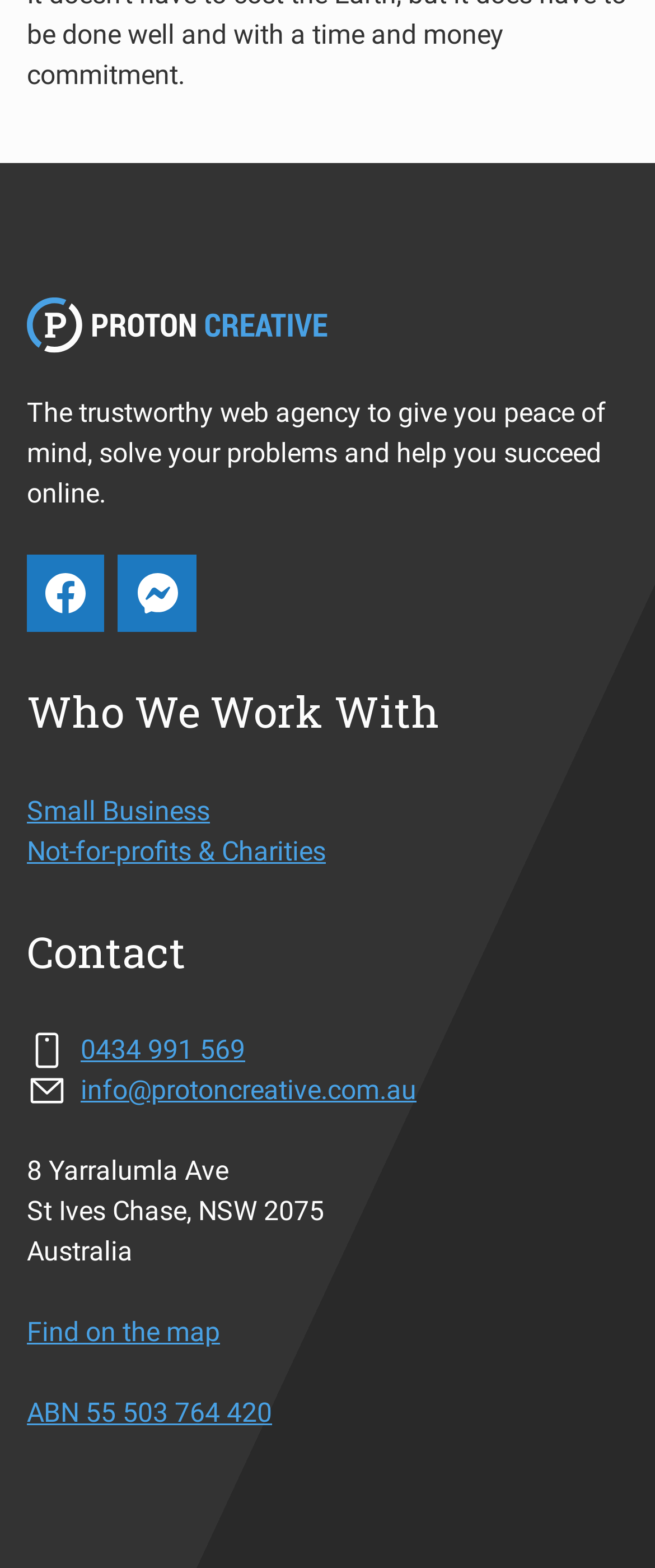Identify the bounding box of the UI element described as follows: "info@protoncreative.com.au". Provide the coordinates as four float numbers in the range of 0 to 1 [left, top, right, bottom].

[0.123, 0.685, 0.636, 0.706]